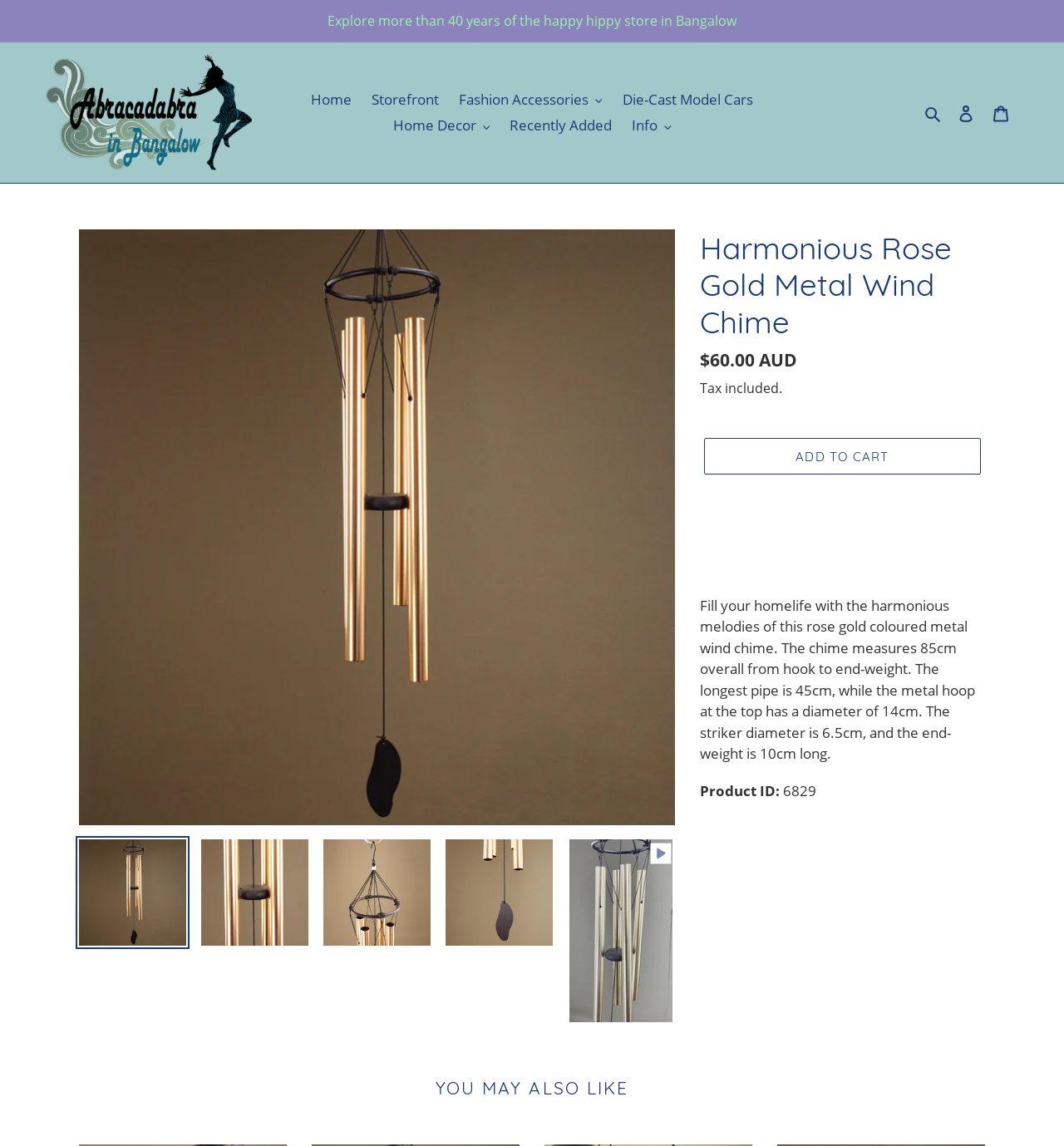Find the coordinates for the bounding box of the element with this description: "All tags".

None